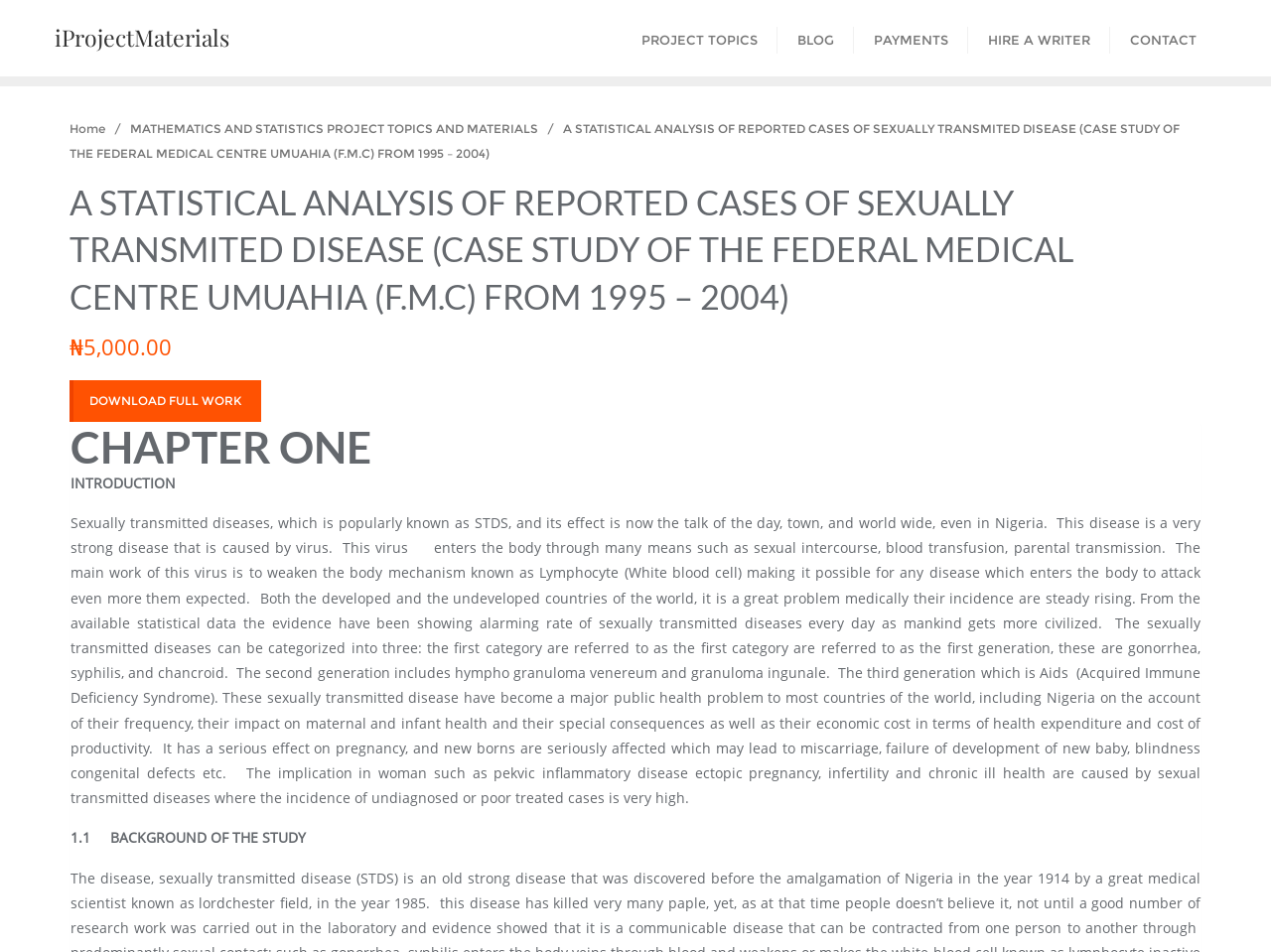Using the given description, provide the bounding box coordinates formatted as (top-left x, top-left y, bottom-right x, bottom-right y), with all values being floating point numbers between 0 and 1. Description: Project Topics

[0.489, 0.0, 0.612, 0.08]